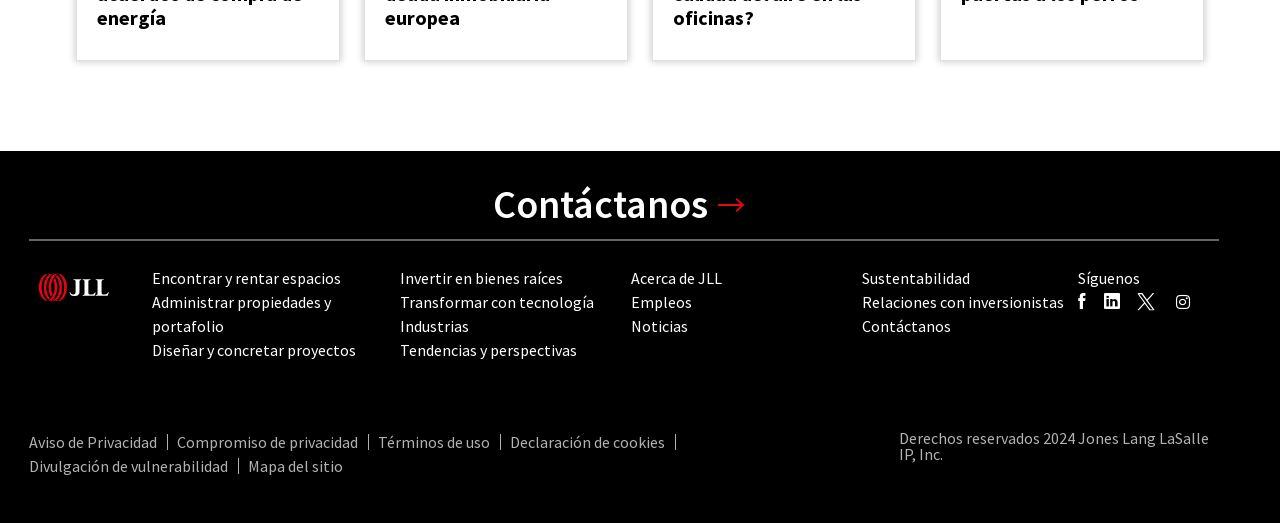Point out the bounding box coordinates of the section to click in order to follow this instruction: "Find and rent spaces".

[0.119, 0.512, 0.267, 0.55]